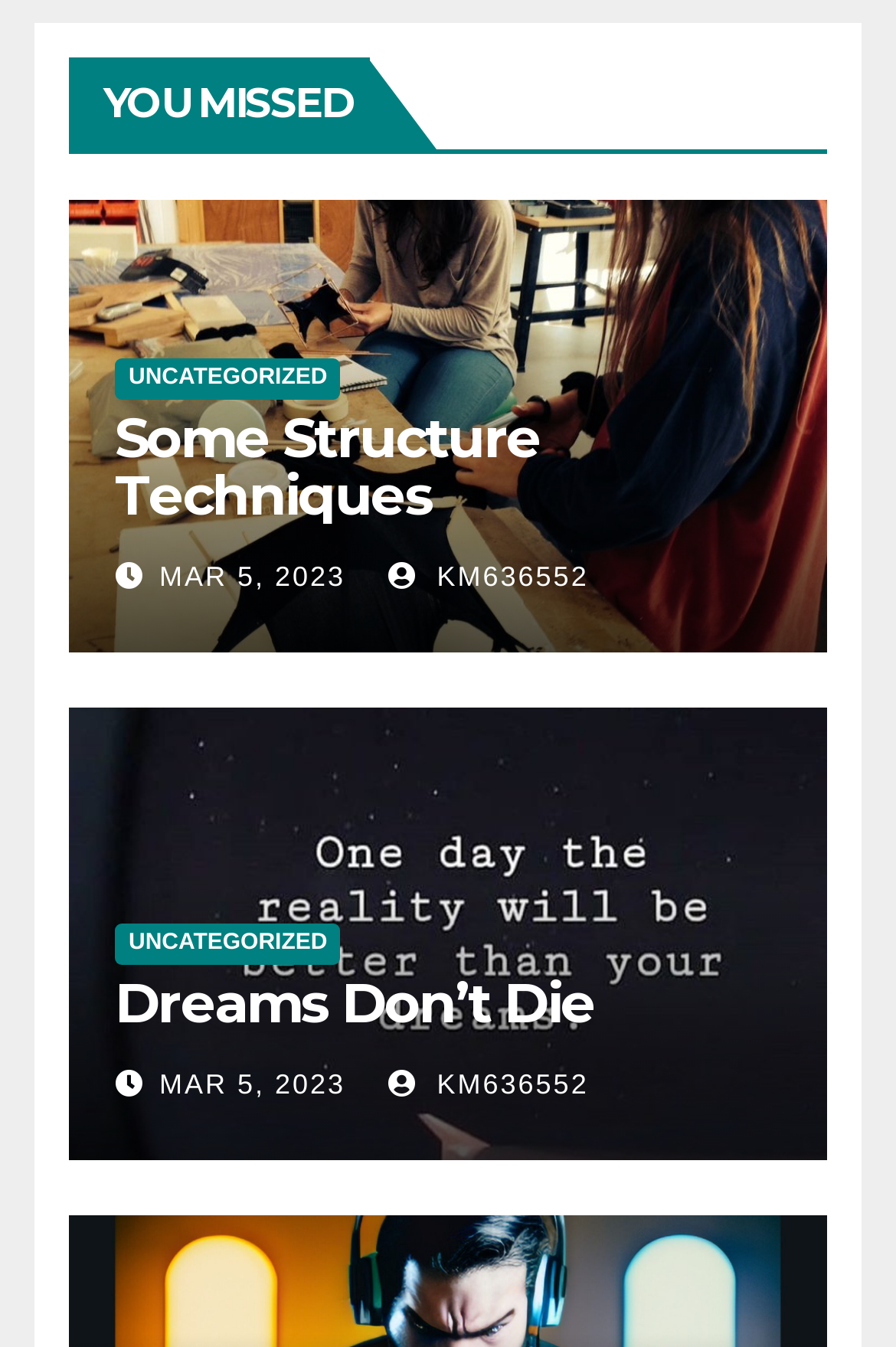Identify the bounding box coordinates for the UI element described as: "Mar 5, 2023". The coordinates should be provided as four floats between 0 and 1: [left, top, right, bottom].

[0.178, 0.575, 0.386, 0.599]